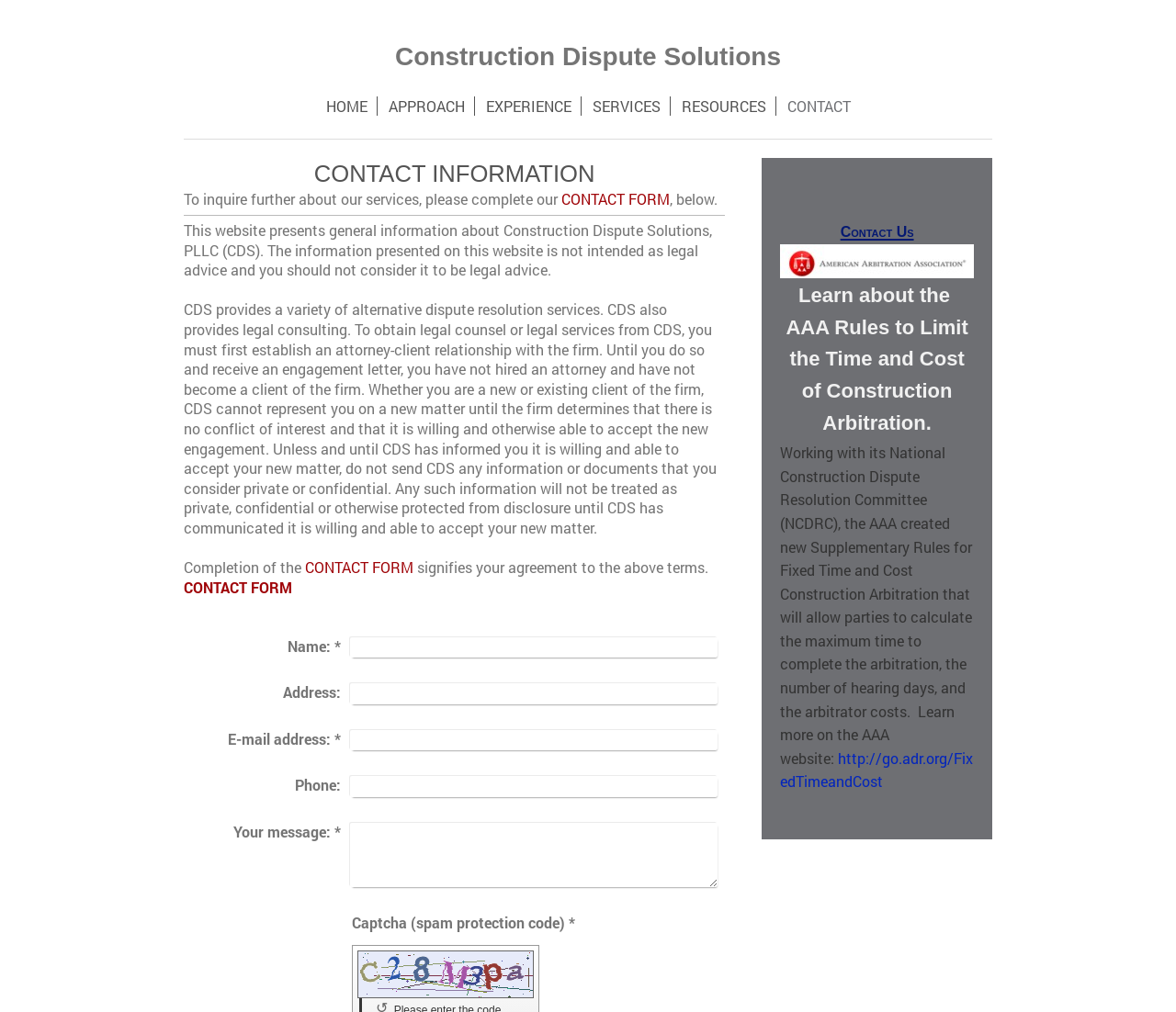What is the purpose of the contact form?
Give a detailed and exhaustive answer to the question.

The contact form is used to inquire further about the services provided by Construction Dispute Resolution Services, PLLC. This is evident from the text 'To inquire further about our services, please complete our CONTACT FORM' on the webpage.